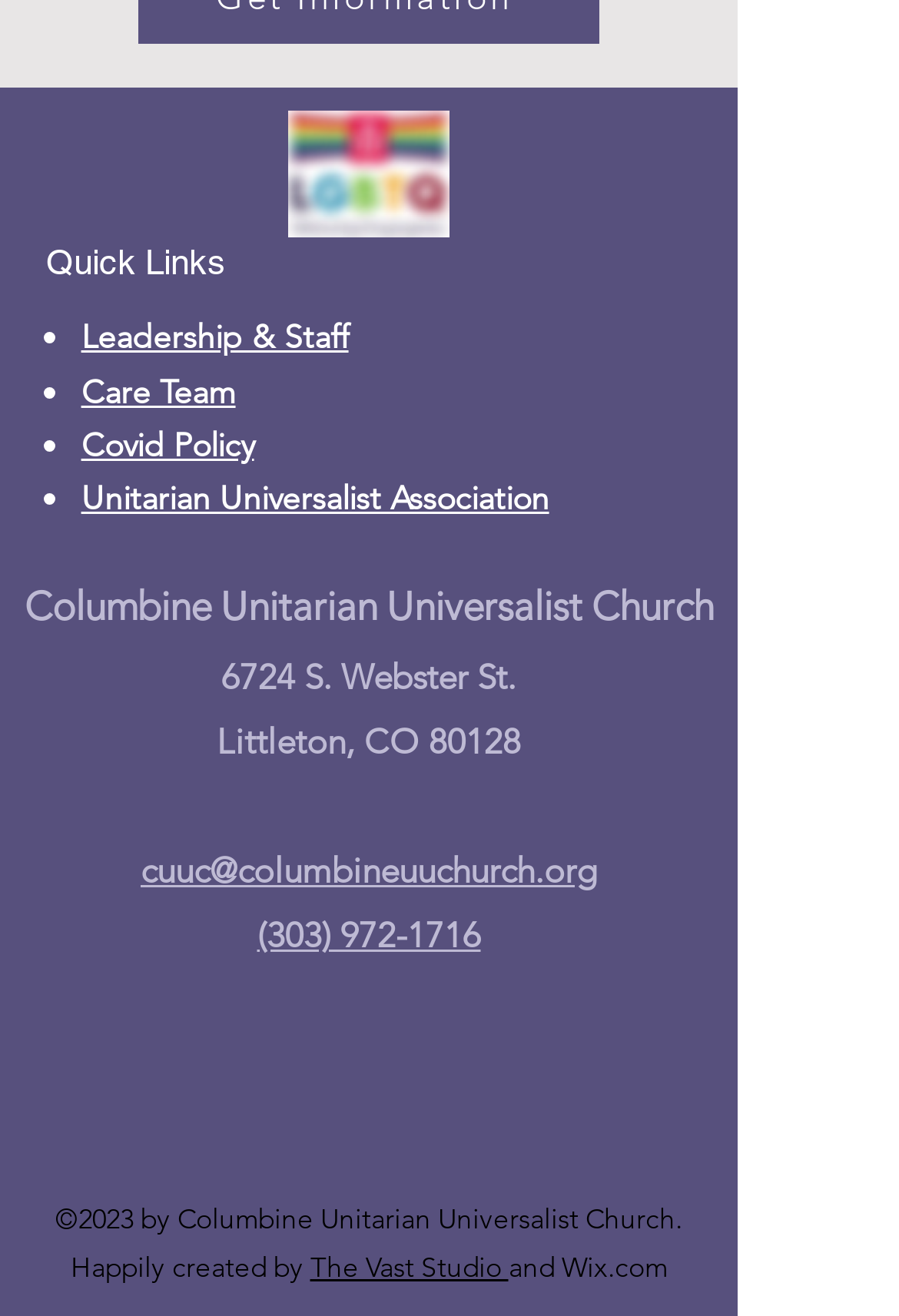Identify the bounding box coordinates necessary to click and complete the given instruction: "Check Covid Policy".

[0.09, 0.322, 0.283, 0.354]